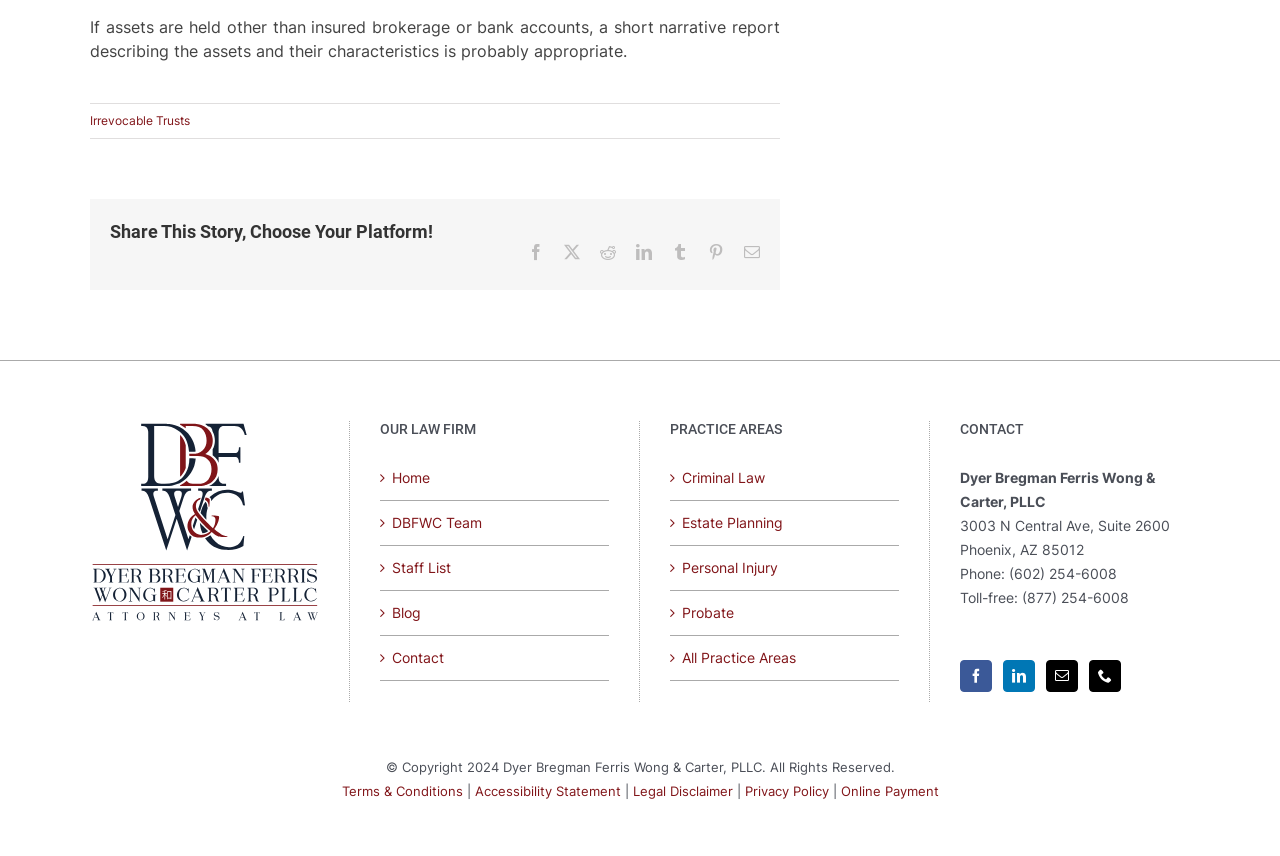Find the bounding box coordinates of the area that needs to be clicked in order to achieve the following instruction: "Go to the 'Home' page". The coordinates should be specified as four float numbers between 0 and 1, i.e., [left, top, right, bottom].

[0.306, 0.545, 0.468, 0.573]